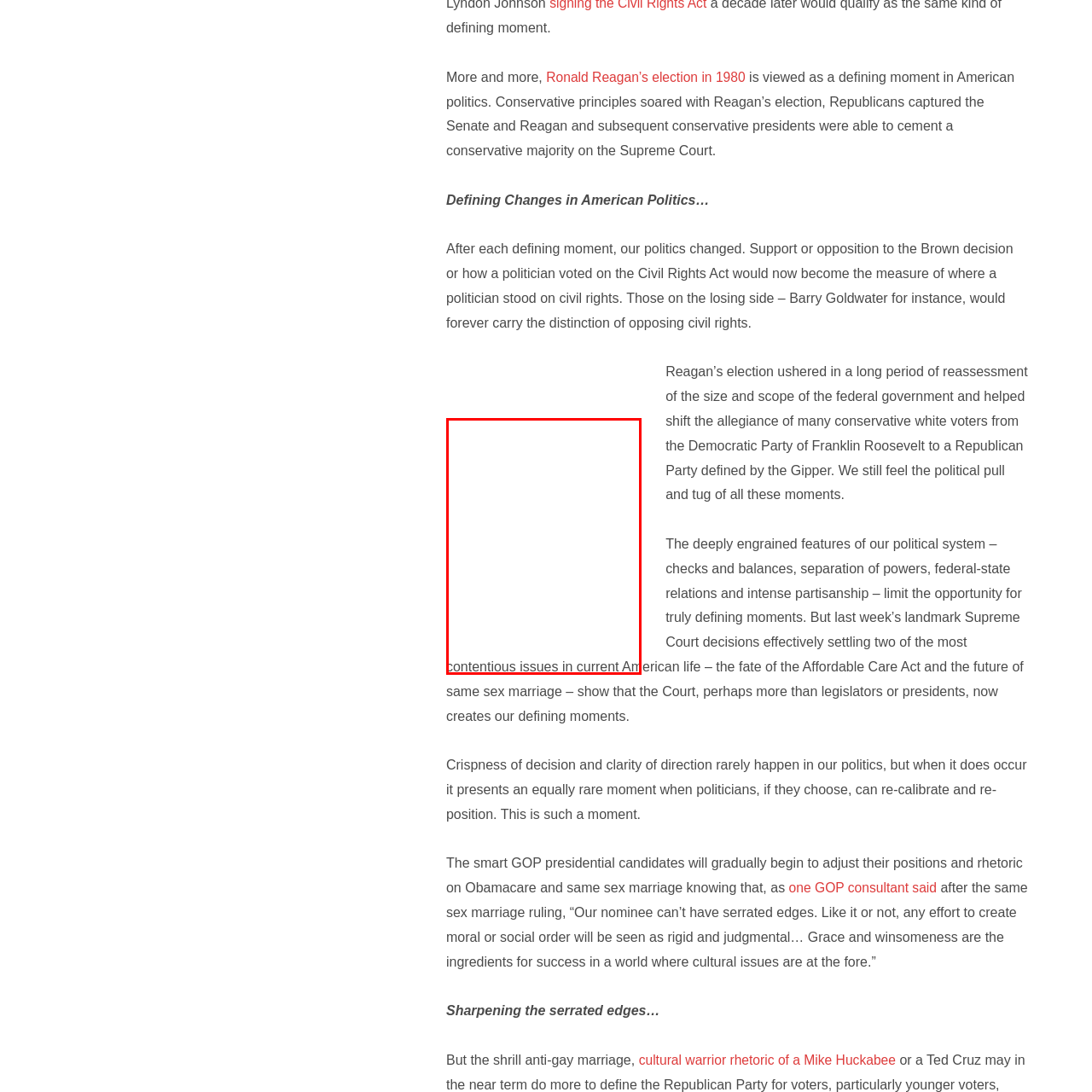Please provide a comprehensive description of the image that is enclosed within the red boundary.

The image appears to depict former U.S. President Ronald Reagan, a significant figure in American politics known for his conservative policies and leadership during the 1980 election, which is highlighted as a defining moment in the political landscape. This period marked a shift in allegiance for many conservative voters from the Democratic Party to the Republican Party, reshaping the trajectory of American political discourse. The context surrounding the image likely relates to discussions of political defining moments, including Reagan's influence on conservative principles and the long-lasting effects of his presidency on contemporary political alignment, particularly regarding civil rights and government size.